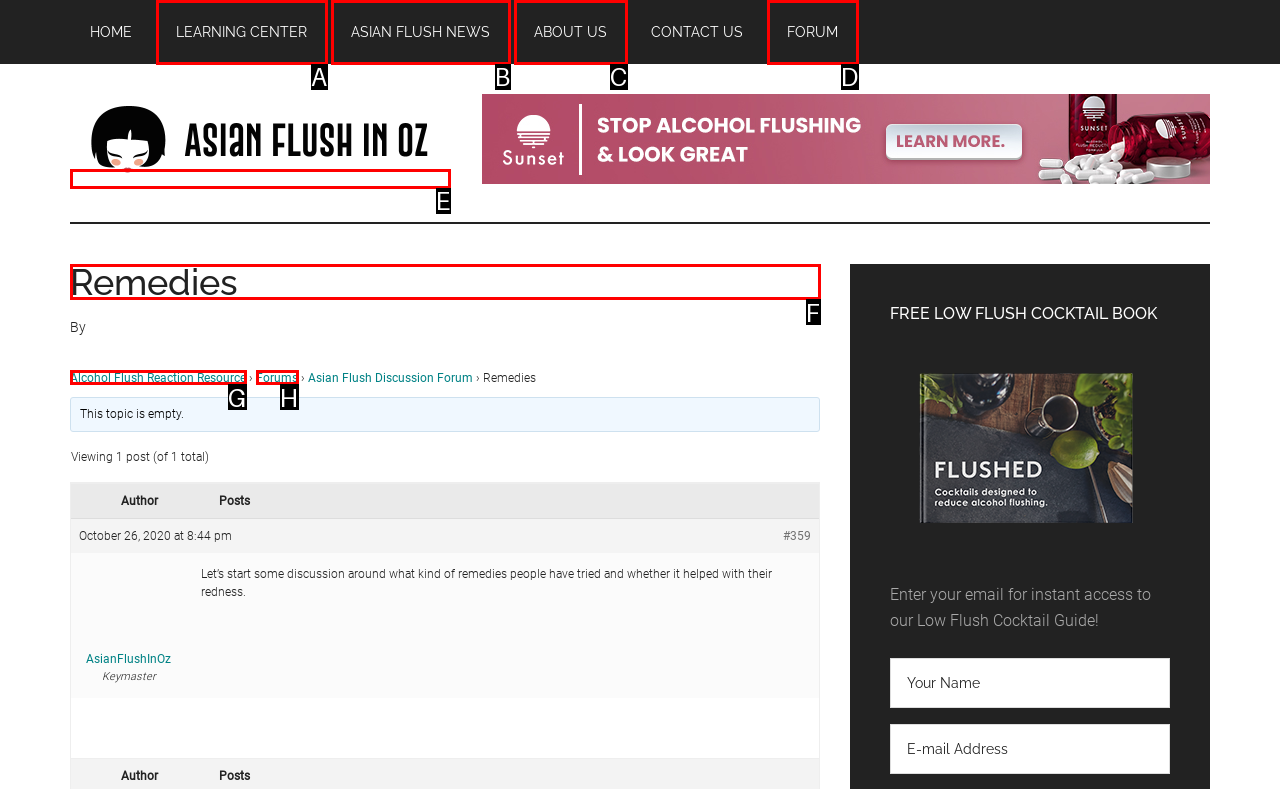From the options shown in the screenshot, tell me which lettered element I need to click to complete the task: Click the 'Remedies' link.

F